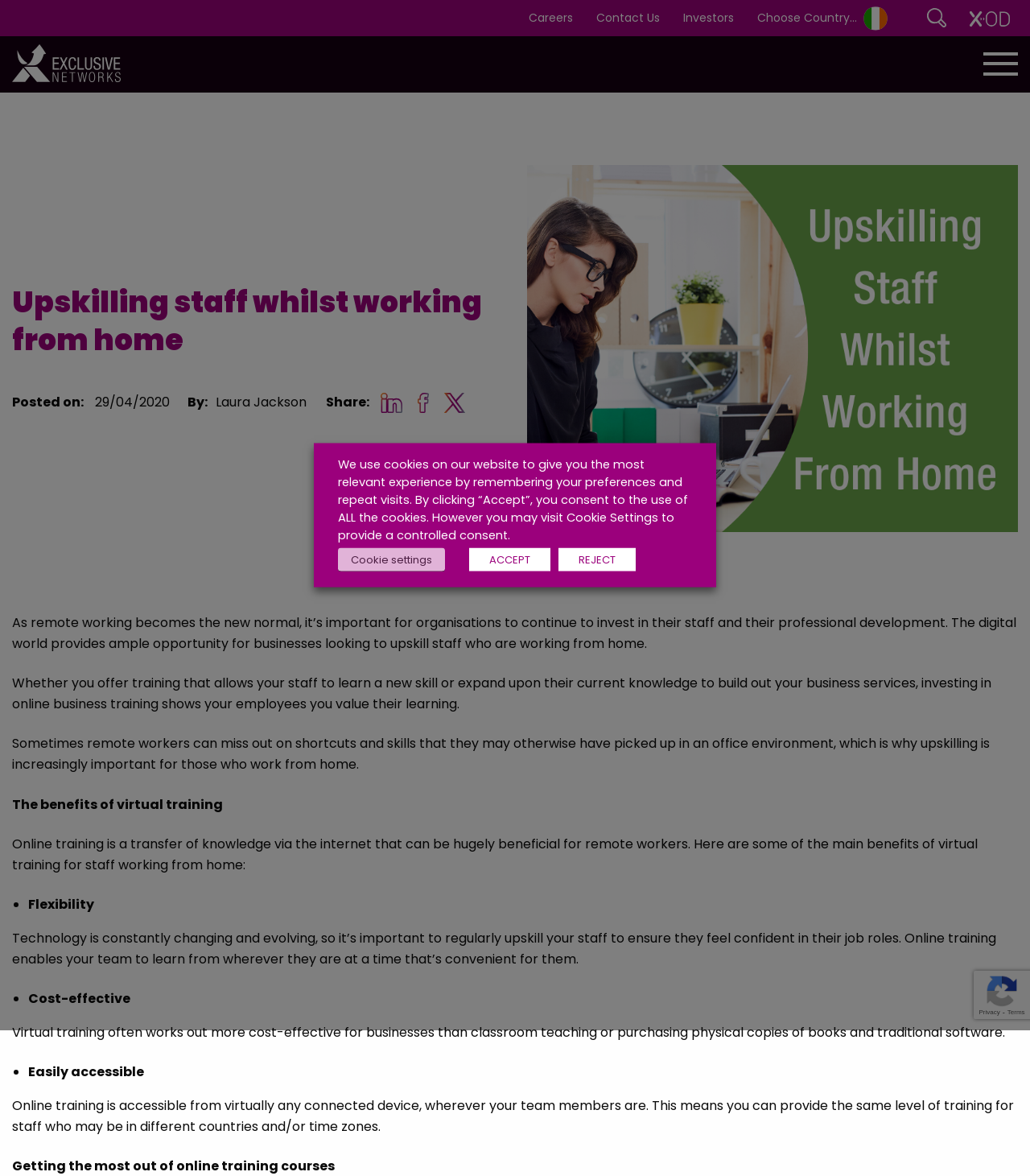Bounding box coordinates are given in the format (top-left x, top-left y, bottom-right x, bottom-right y). All values should be floating point numbers between 0 and 1. Provide the bounding box coordinate for the UI element described as: Bosnia Herzegovina

[0.727, 0.213, 0.883, 0.235]